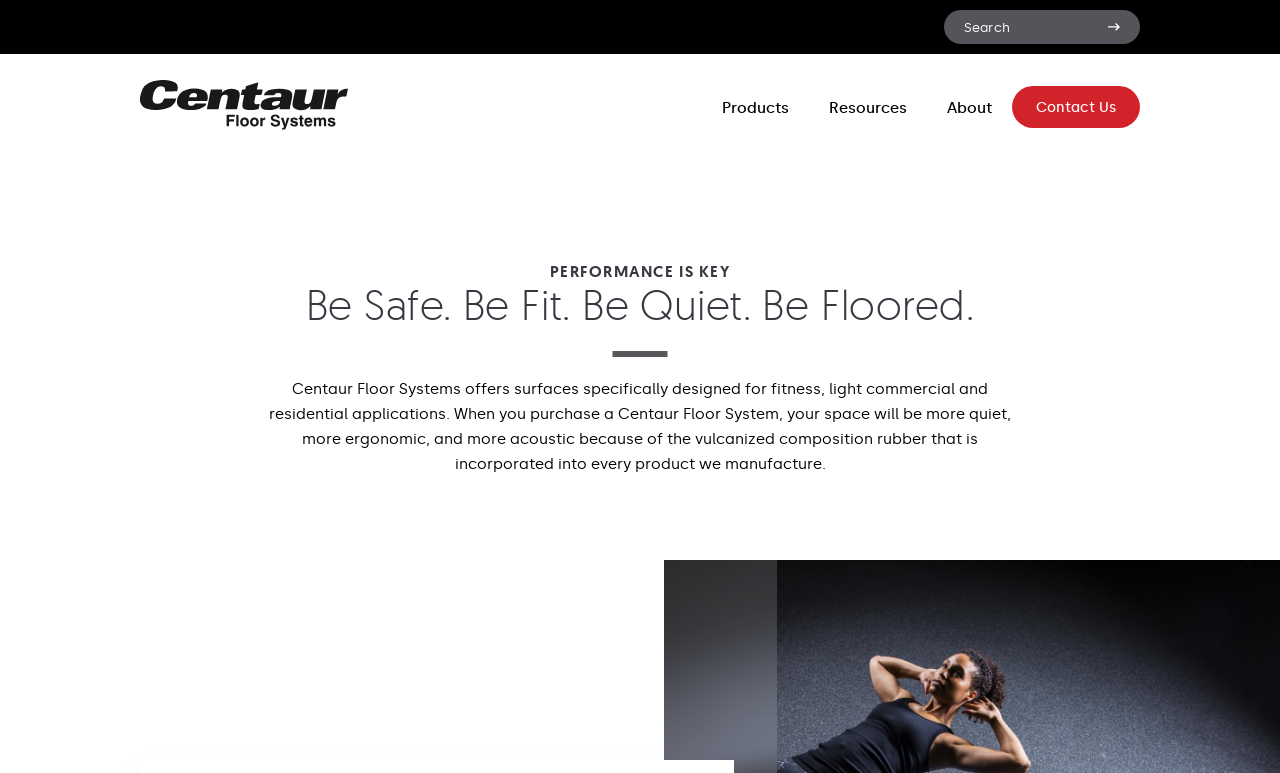What is the purpose of Centaur Floor Systems' products?
Kindly give a detailed and elaborate answer to the question.

Based on the webpage content, specifically the static text 'When you purchase a Centaur Floor System, your space will be more quiet, more ergonomic, and more acoustic because of the vulcanized composition rubber that is incorporated into every product we manufacture.', it is clear that the purpose of Centaur Floor Systems' products is to make the space more quiet, ergonomic, and acoustic.